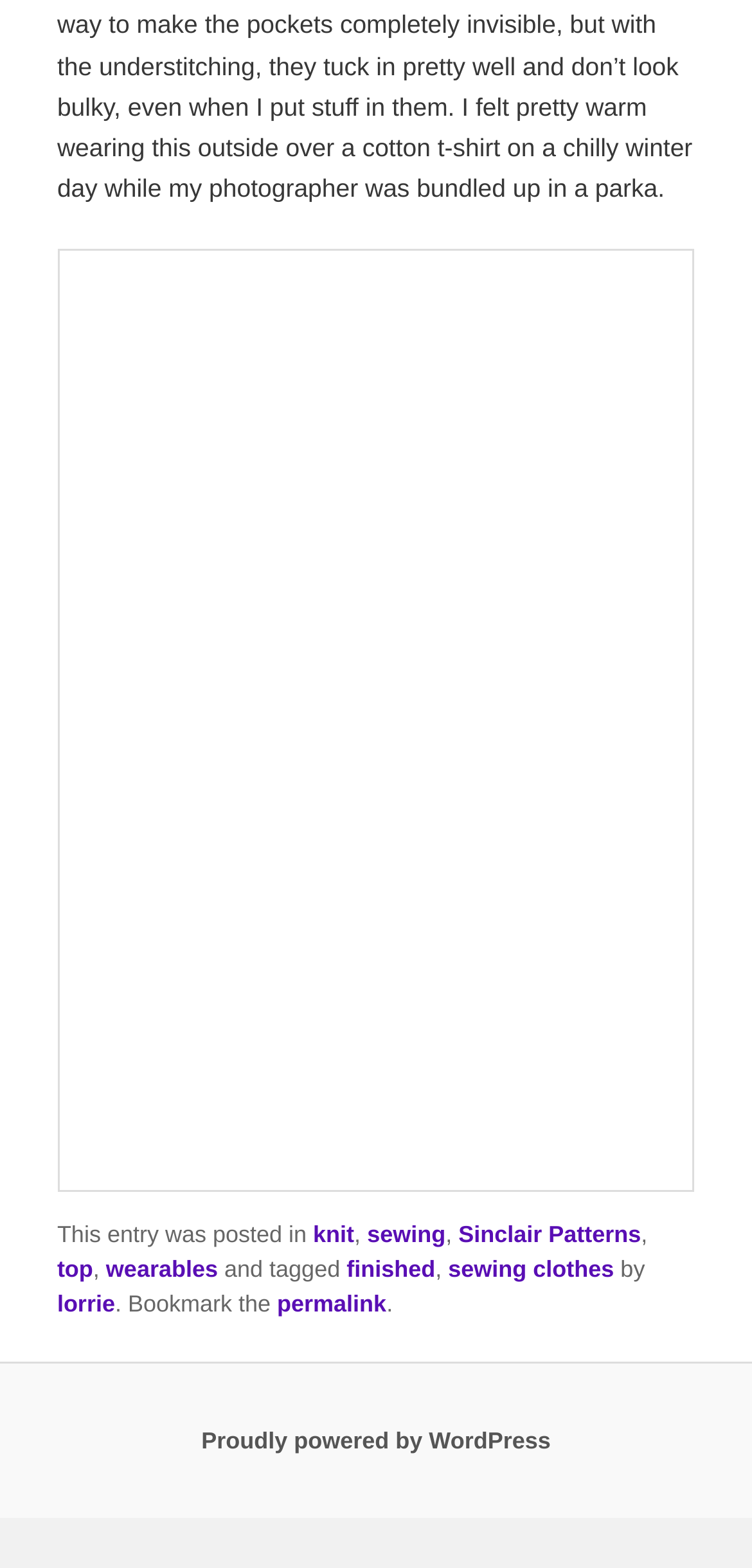What is the type of content mentioned in the post?
Please give a detailed and thorough answer to the question, covering all relevant points.

I determined the type of content mentioned in the post by looking at the links in the footer section, which mentions 'wearables', 'finished', and 'sewing clothes' as types of content.